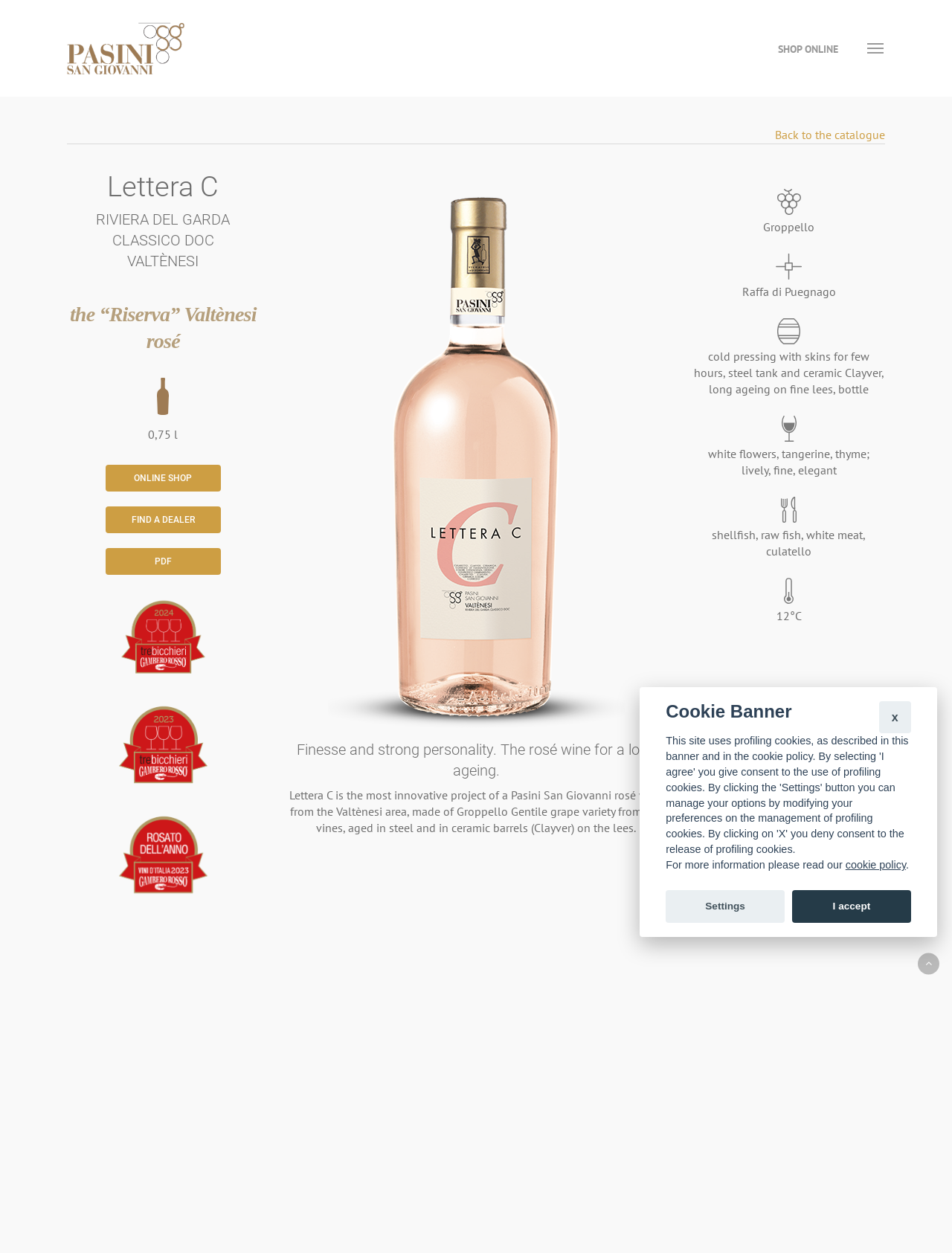Locate the bounding box for the described UI element: "alt="Azienda Agricola Pasini San Giovanni"". Ensure the coordinates are four float numbers between 0 and 1, formatted as [left, top, right, bottom].

[0.07, 0.018, 0.193, 0.059]